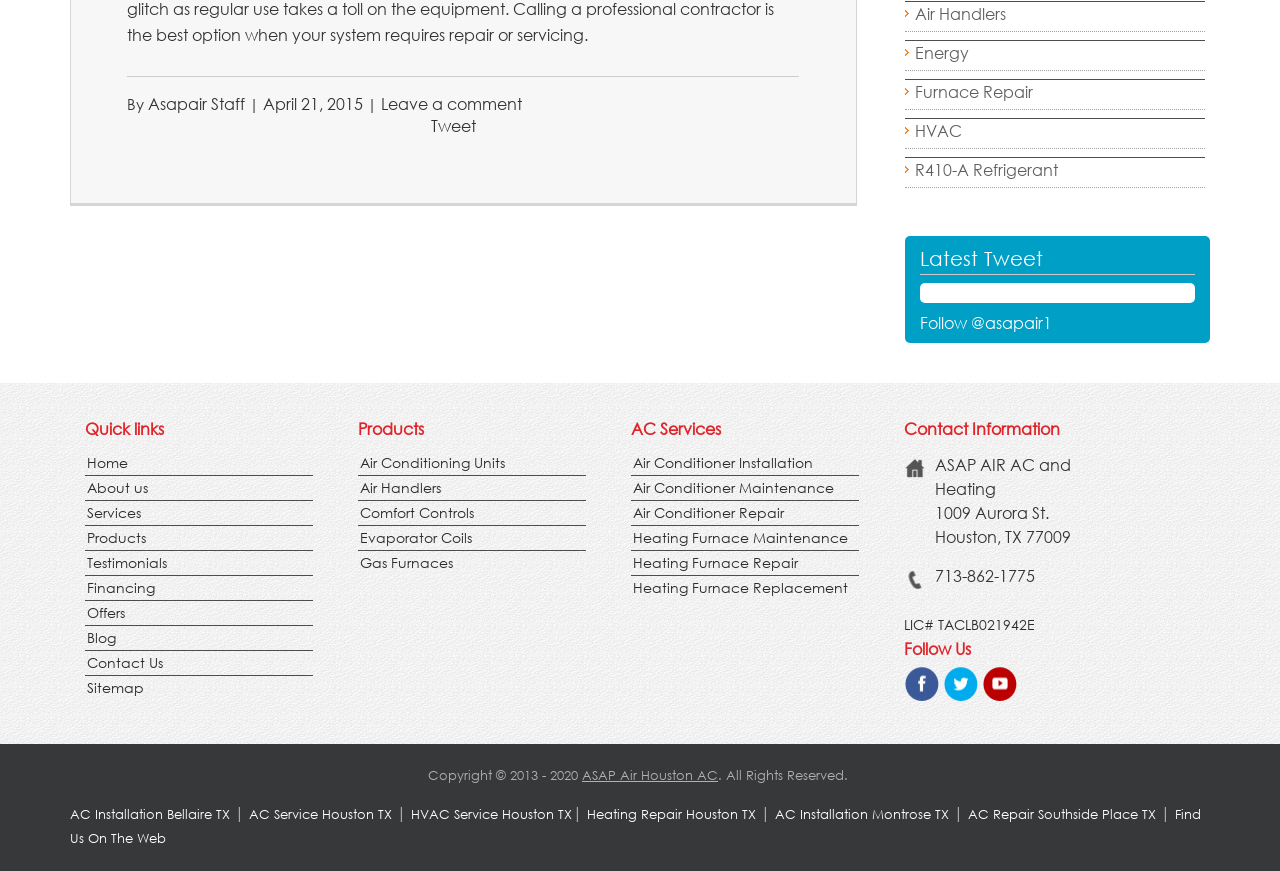Identify the bounding box coordinates of the HTML element based on this description: "Financing".

[0.068, 0.662, 0.243, 0.689]